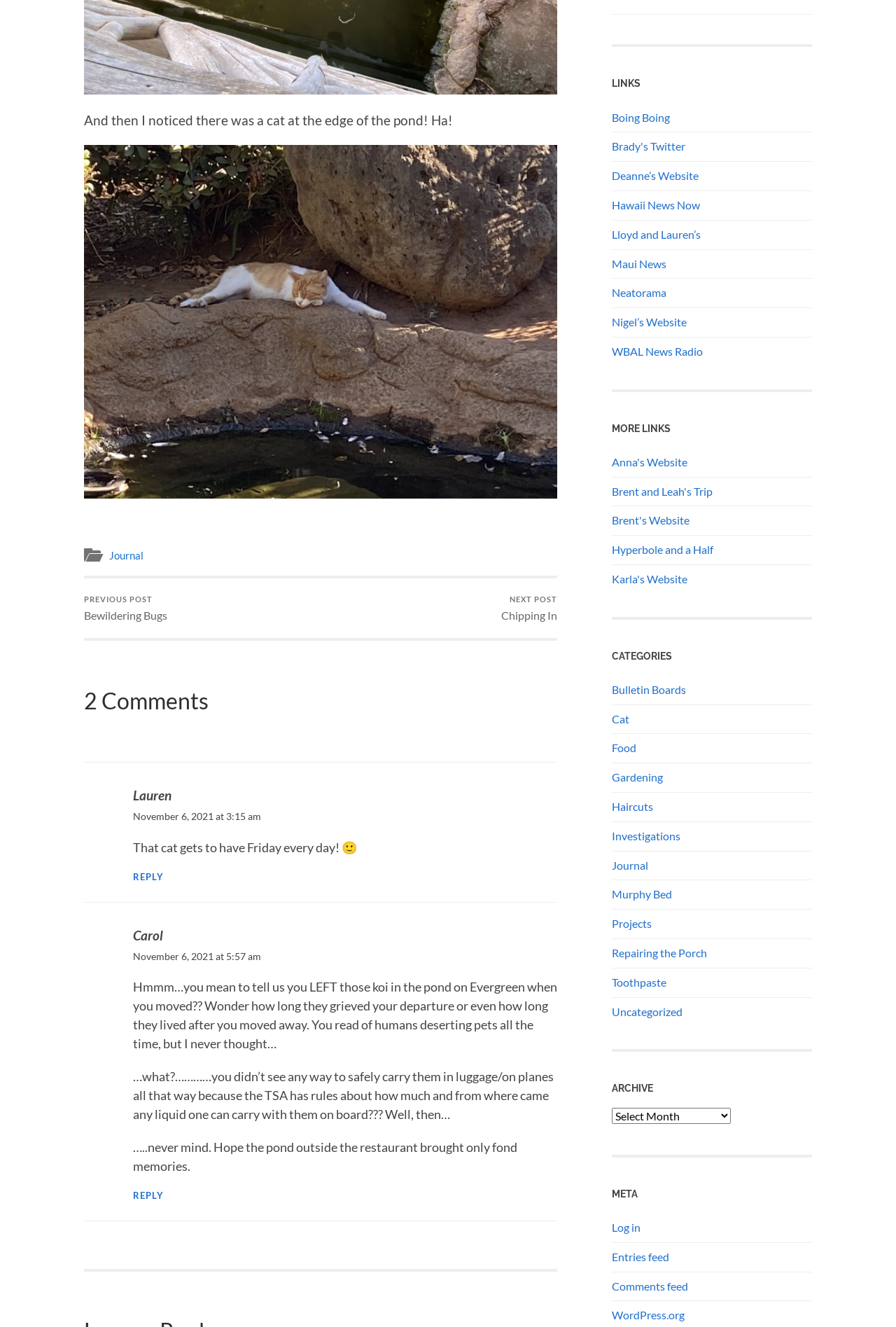Determine the bounding box coordinates for the clickable element required to fulfill the instruction: "Explore replica coins". Provide the coordinates as four float numbers between 0 and 1, i.e., [left, top, right, bottom].

None